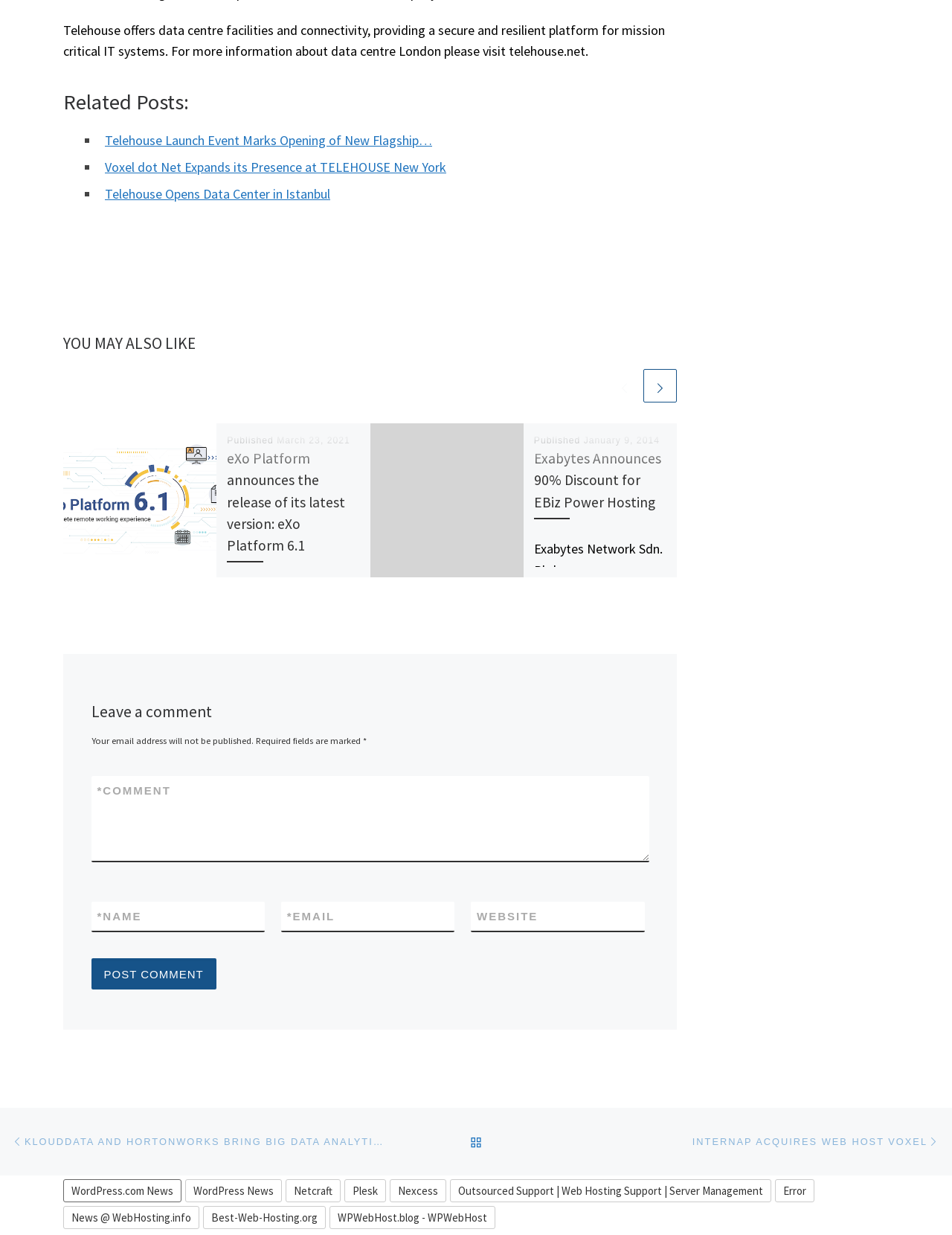Determine the bounding box coordinates of the element that should be clicked to execute the following command: "Click on the 'Telehouse Launch Event Marks Opening of New Flagship…' link".

[0.11, 0.106, 0.454, 0.12]